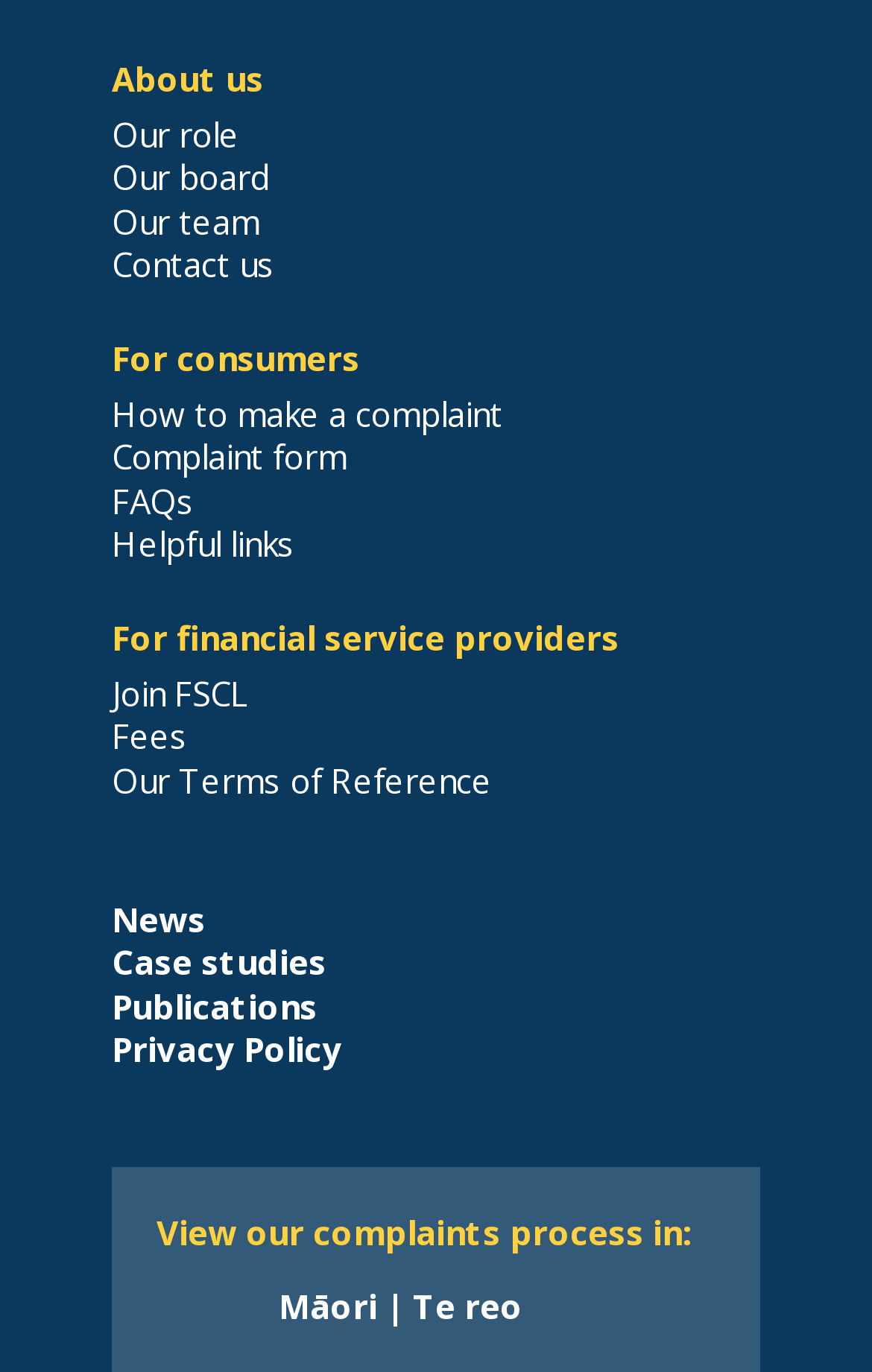Locate the bounding box of the UI element described by: "Māori | Te reo" in the given webpage screenshot.

[0.319, 0.936, 0.599, 0.968]